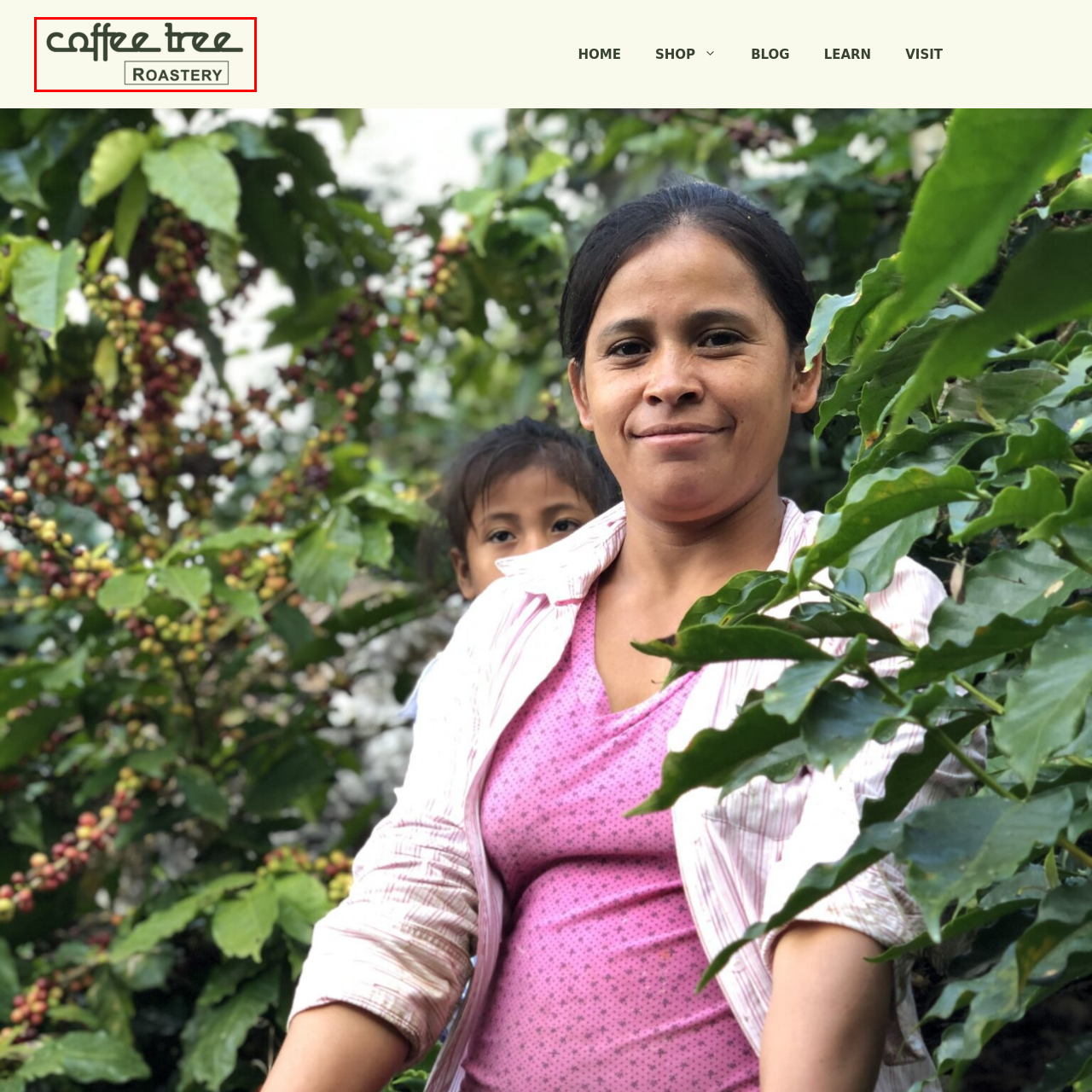Analyze the picture enclosed by the red bounding box and provide a single-word or phrase answer to this question:
What is the background color of the logo?

soft cream